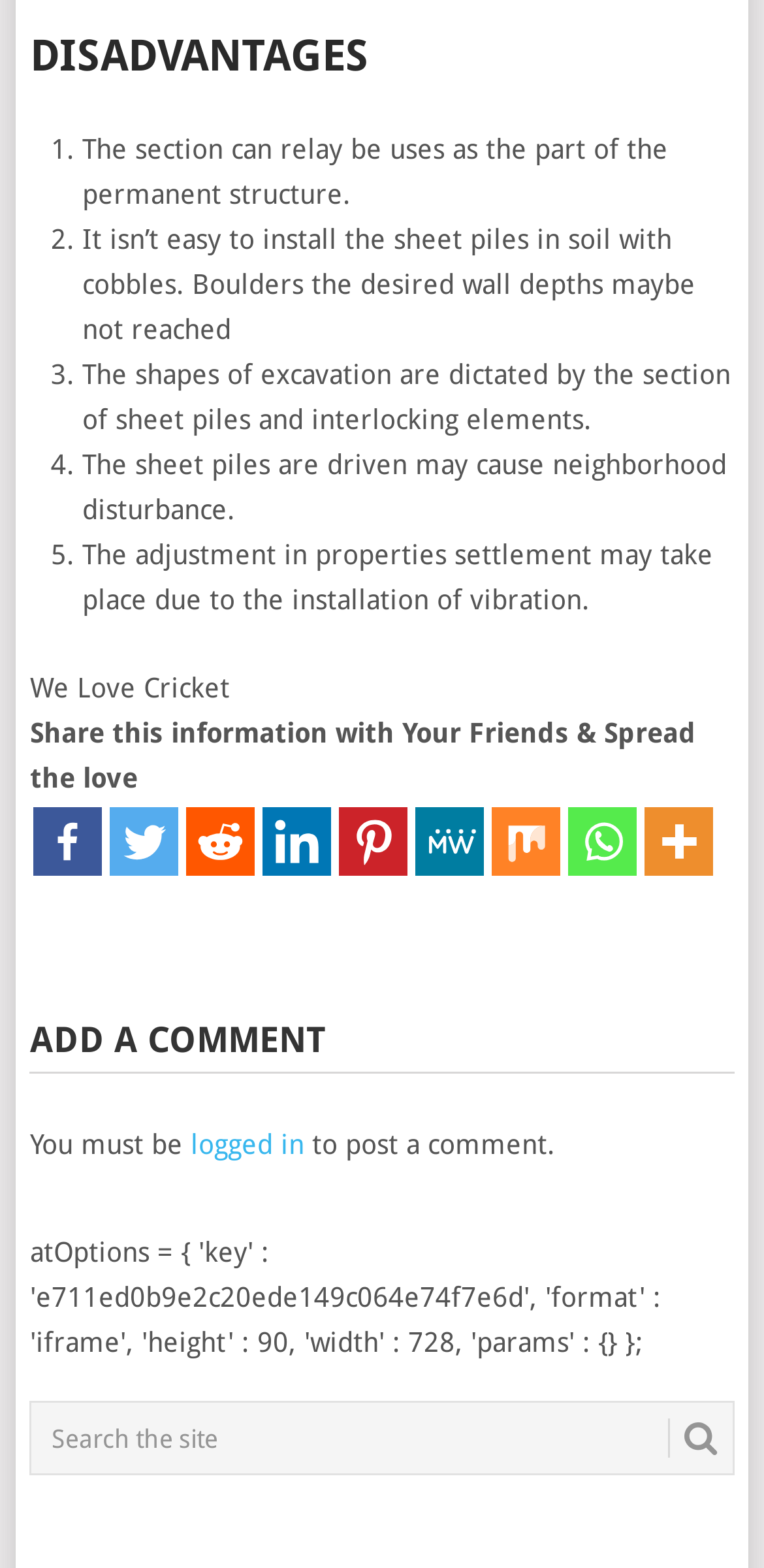Indicate the bounding box coordinates of the element that needs to be clicked to satisfy the following instruction: "Click the More button". The coordinates should be four float numbers between 0 and 1, i.e., [left, top, right, bottom].

[0.844, 0.515, 0.934, 0.559]